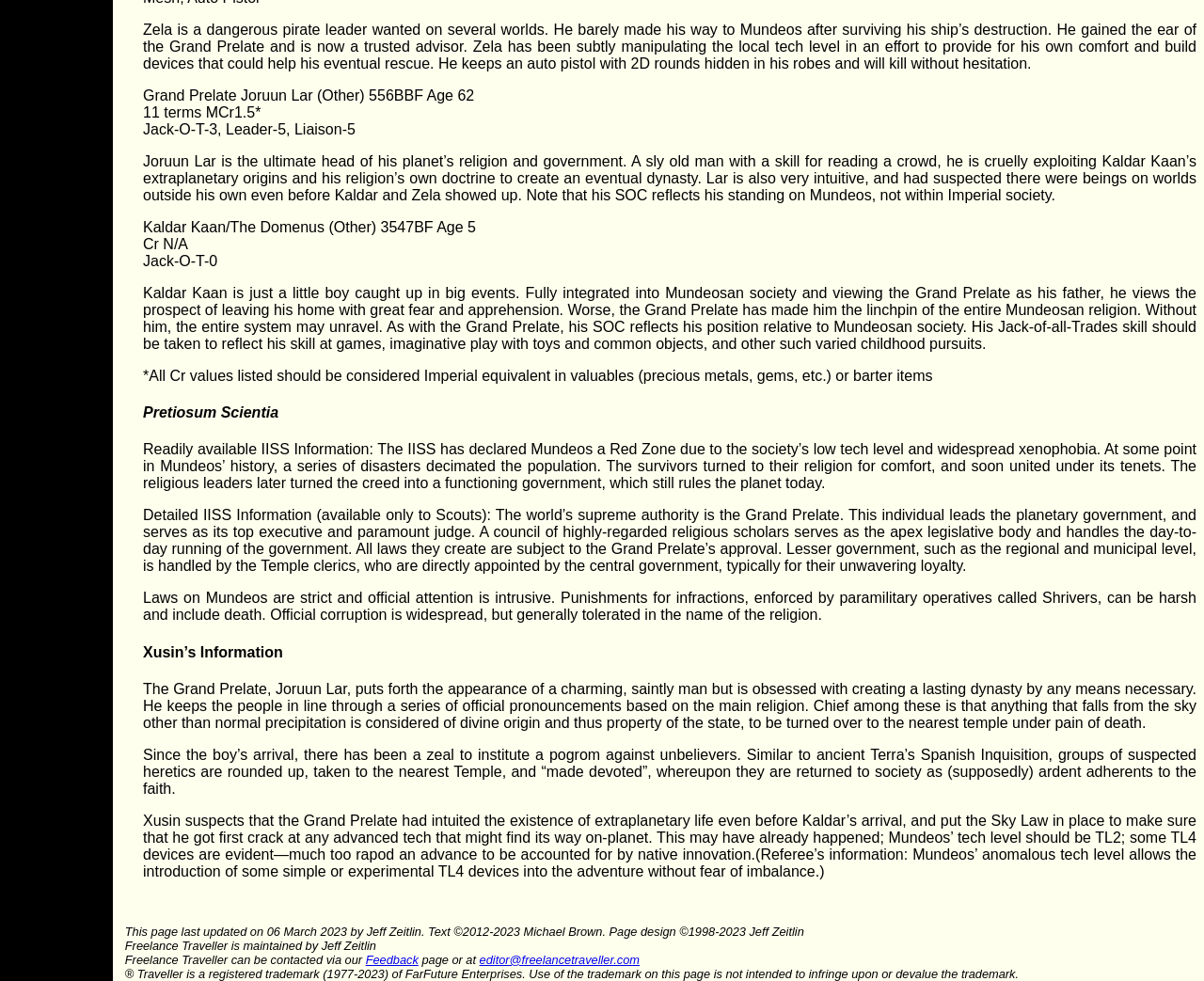What is the name of the person who updated this webpage?
Please provide a detailed answer to the question.

The text at the bottom of the webpage states 'This page last updated on 06 March 2023 by Jeff Zeitlin', indicating that Jeff Zeitlin is the person who updated this webpage.